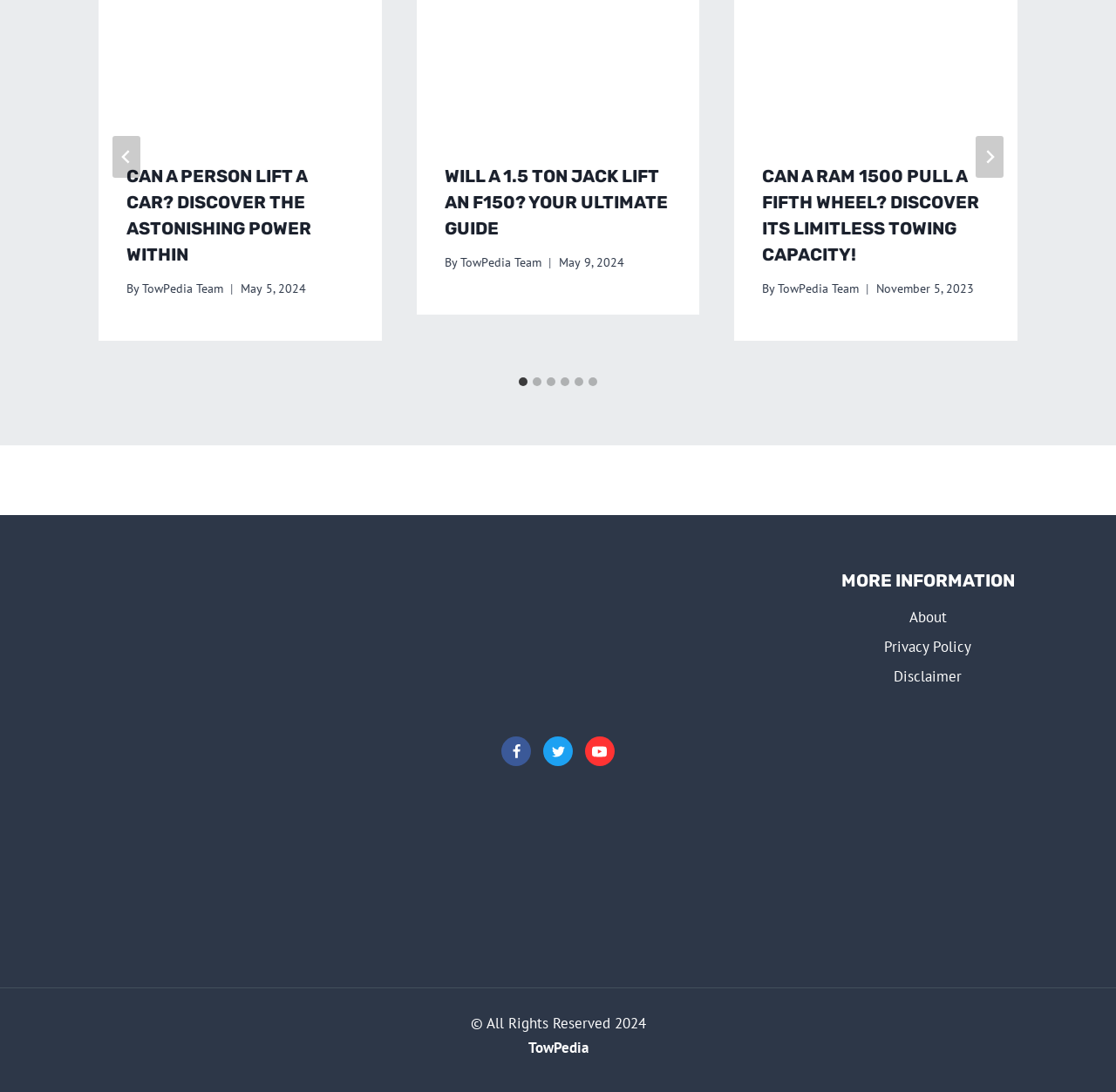Can you find the bounding box coordinates for the element that needs to be clicked to execute this instruction: "Click on the next button"? The coordinates should be given as four float numbers between 0 and 1, i.e., [left, top, right, bottom].

[0.874, 0.125, 0.899, 0.163]